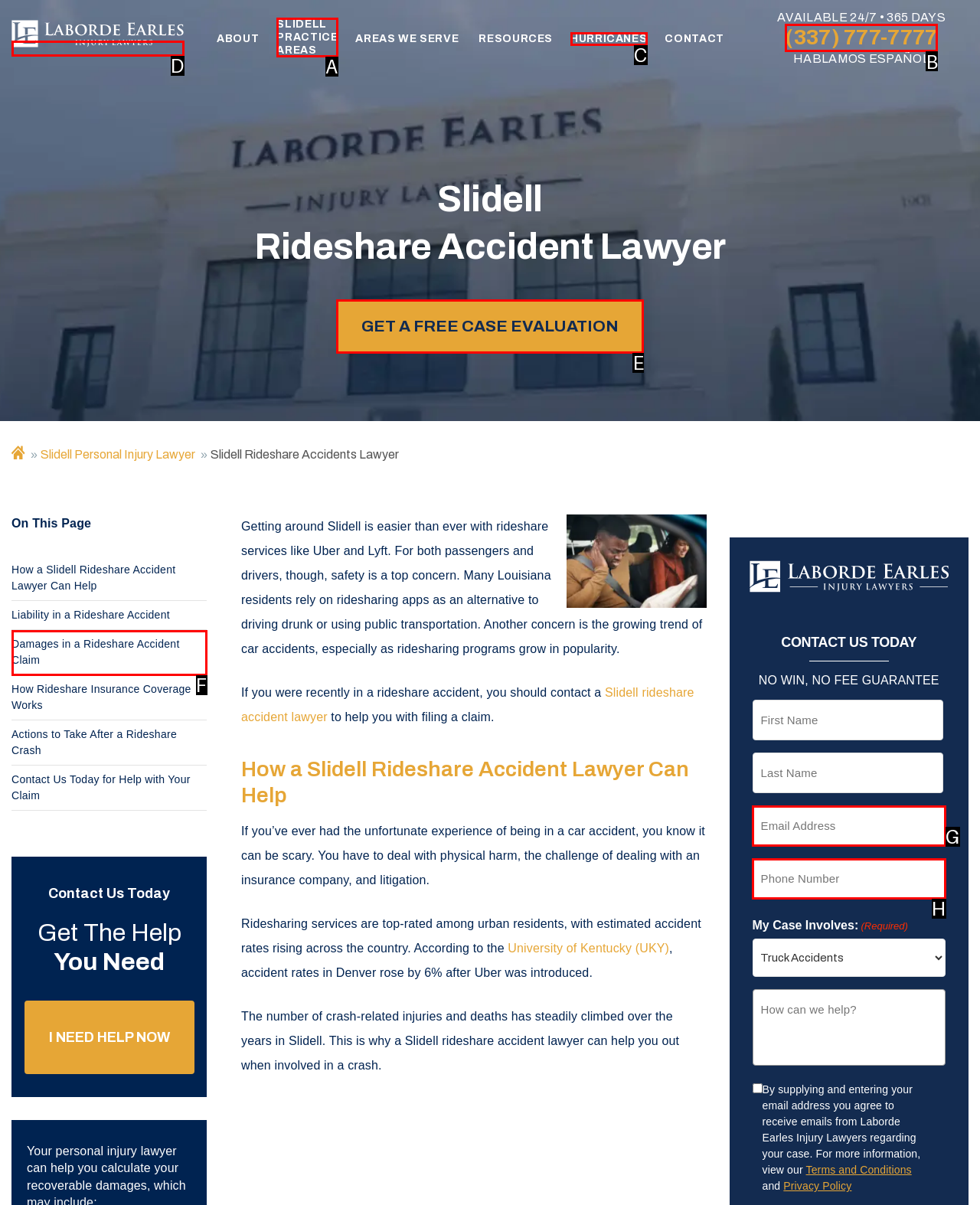Choose the HTML element to click for this instruction: Get a free case evaluation Answer with the letter of the correct choice from the given options.

E